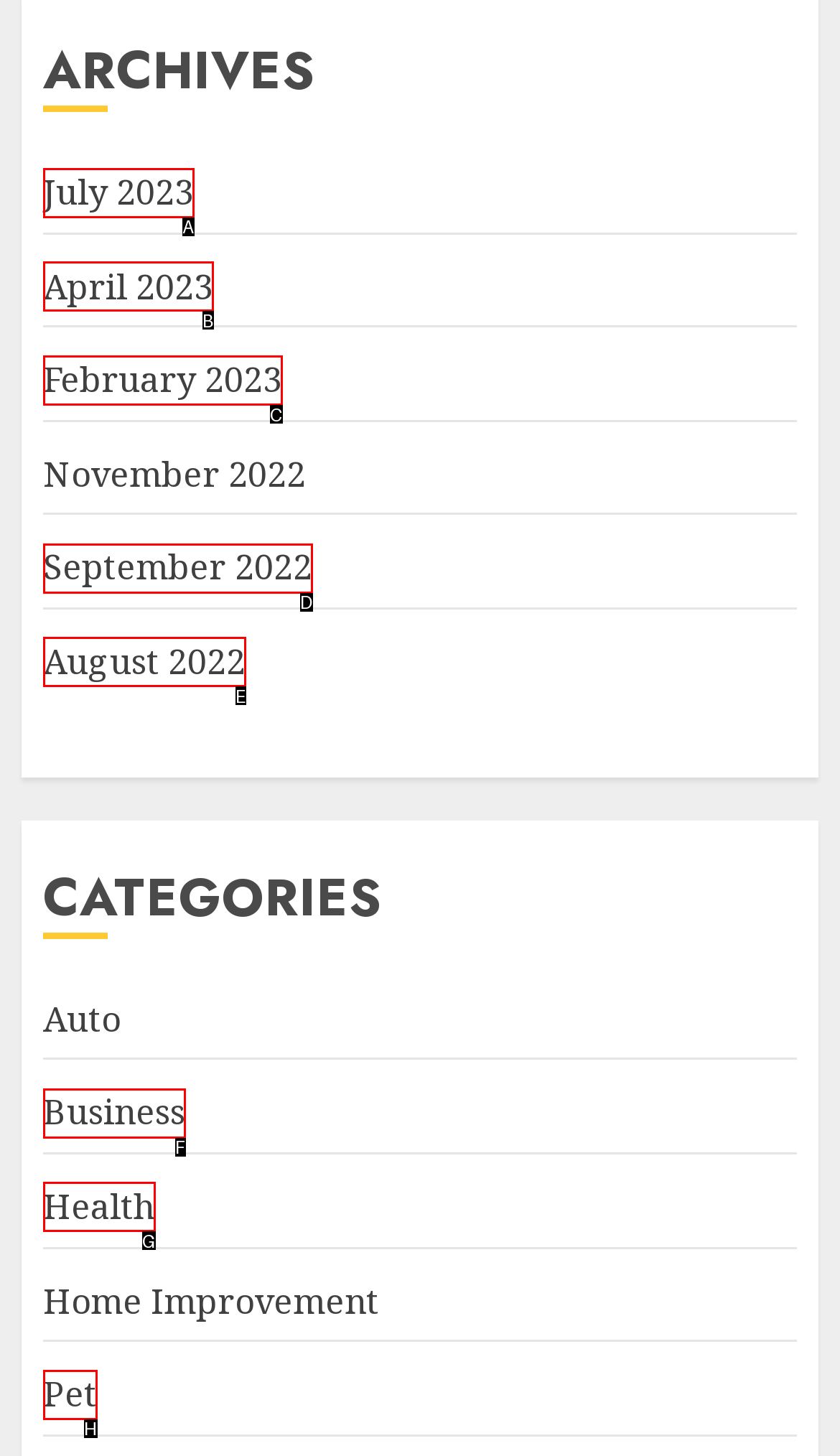Select the option that aligns with the description: alt="BlackBerry Veterans Affairs"
Respond with the letter of the correct choice from the given options.

None